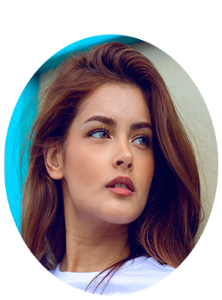Provide a comprehensive description of the image.

This vibrant, circular portrait features a young woman with long, flowing brown hair, who gazes thoughtfully to the side. Her soft expression captures a sense of introspection and curiosity. The background showcases a subtle turquoise hue, adding a refreshing contrast to her natural beauty. This image complements the section titled "ABOUT ME," where the description emphasizes her dynamic role as a freelance blogger, student, and enthusiastic traveler, dedicated to sharing her experiences and insights drawn from her explorations.